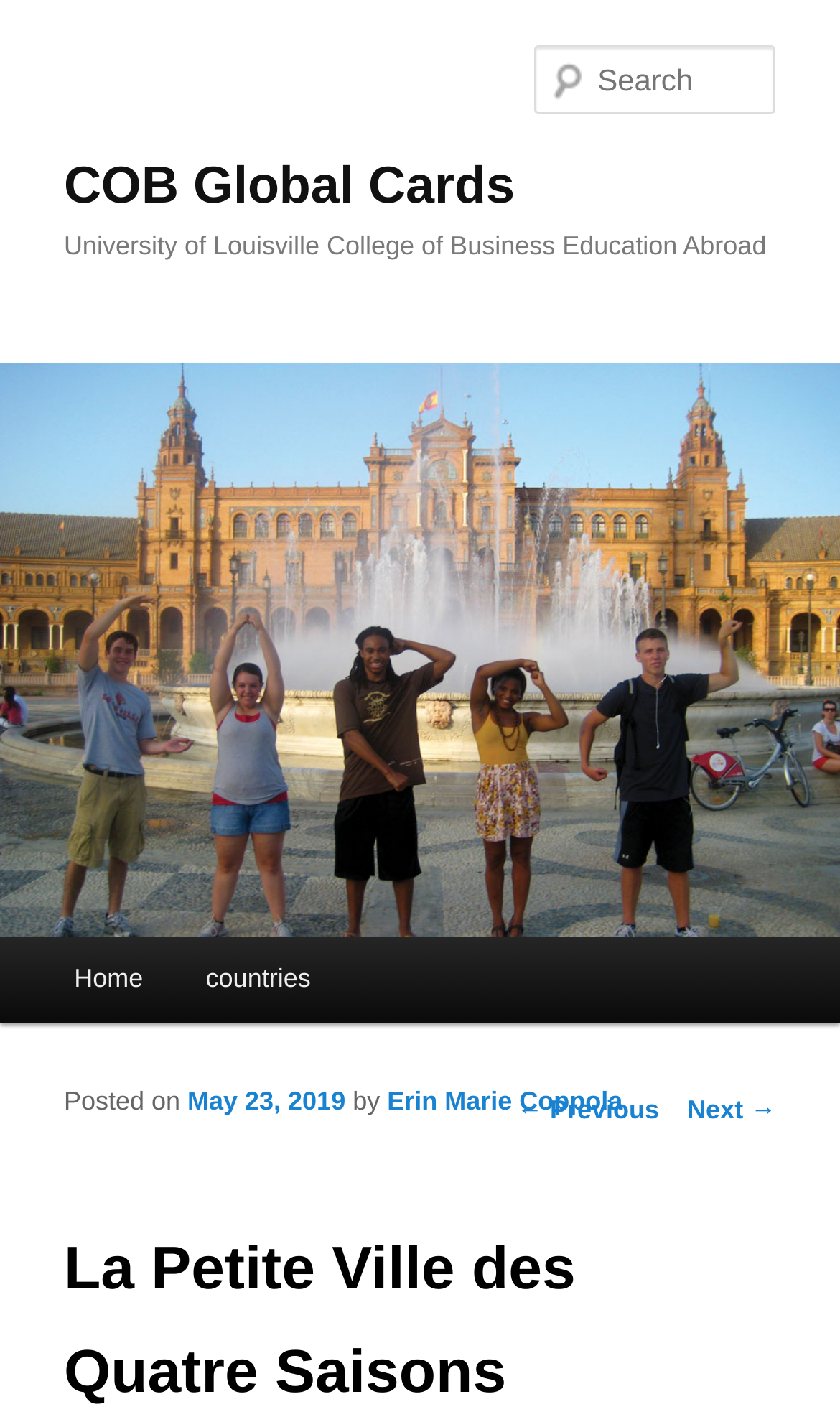Indicate the bounding box coordinates of the clickable region to achieve the following instruction: "View countries page."

[0.208, 0.662, 0.407, 0.722]